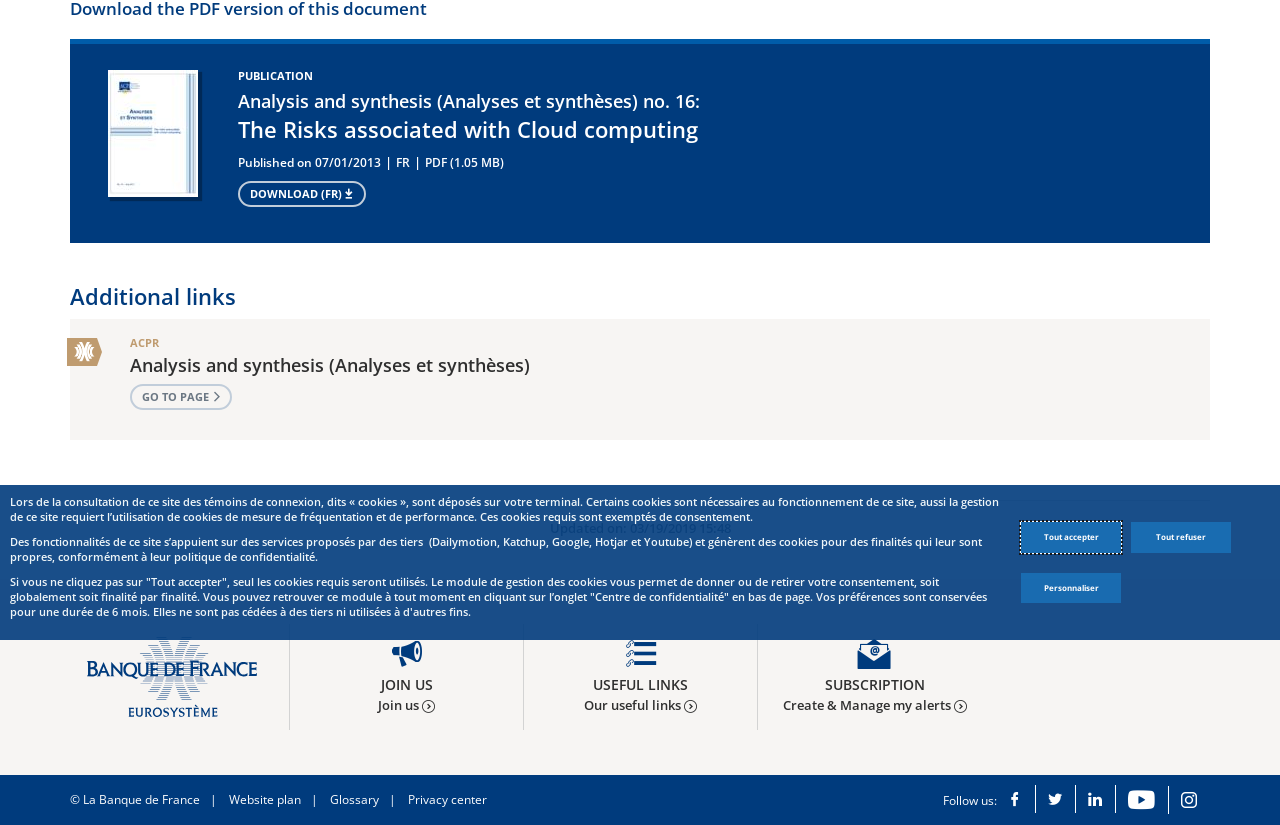Bounding box coordinates are to be given in the format (top-left x, top-left y, bottom-right x, bottom-right y). All values must be floating point numbers between 0 and 1. Provide the bounding box coordinate for the UI element described as: Join us Join us

[0.227, 0.774, 0.409, 0.862]